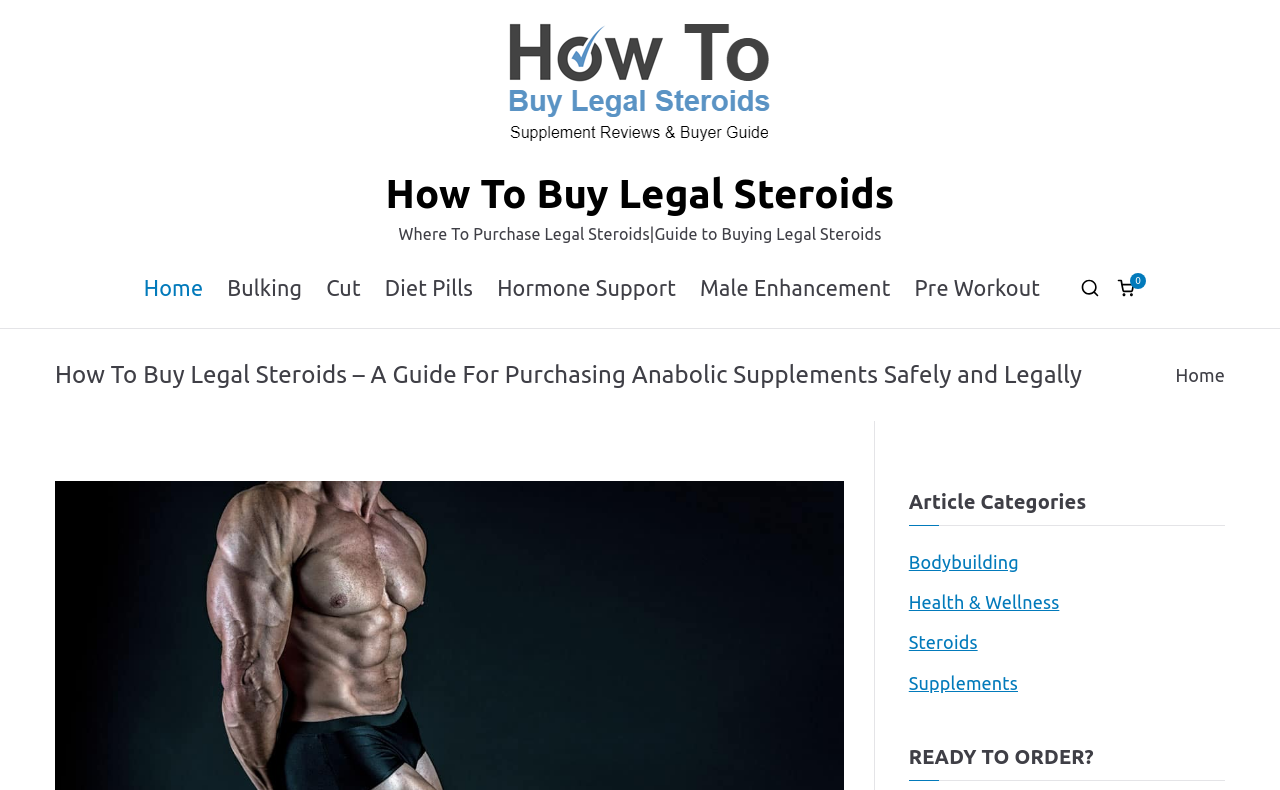Identify the bounding box coordinates for the region to click in order to carry out this instruction: "Visit the 'Bodybuilding' category". Provide the coordinates using four float numbers between 0 and 1, formatted as [left, top, right, bottom].

[0.71, 0.691, 0.796, 0.732]